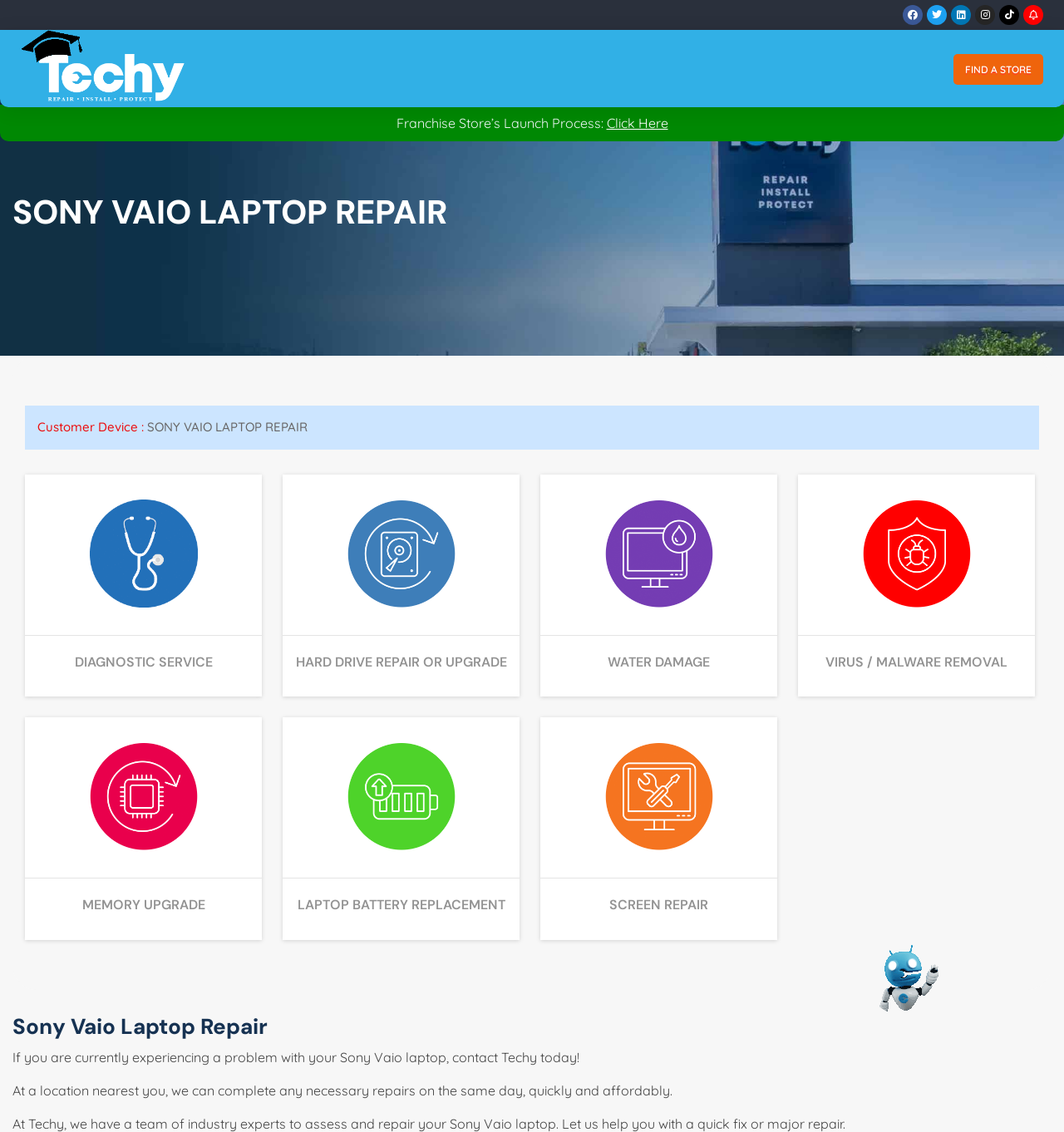Extract the bounding box coordinates of the UI element described: "Download as PDF". Provide the coordinates in the format [left, top, right, bottom] with values ranging from 0 to 1.

None